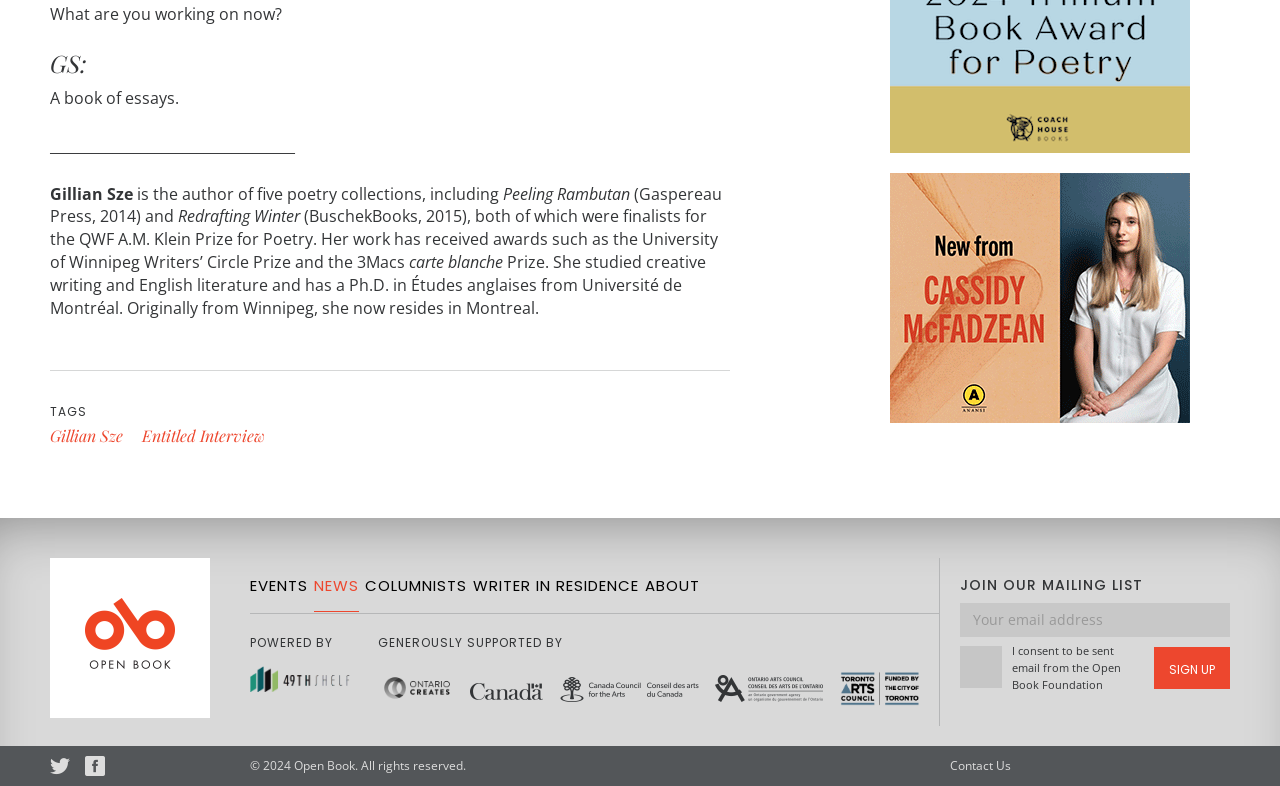Could you provide the bounding box coordinates for the portion of the screen to click to complete this instruction: "Contact Us"?

[0.742, 0.963, 0.79, 0.984]